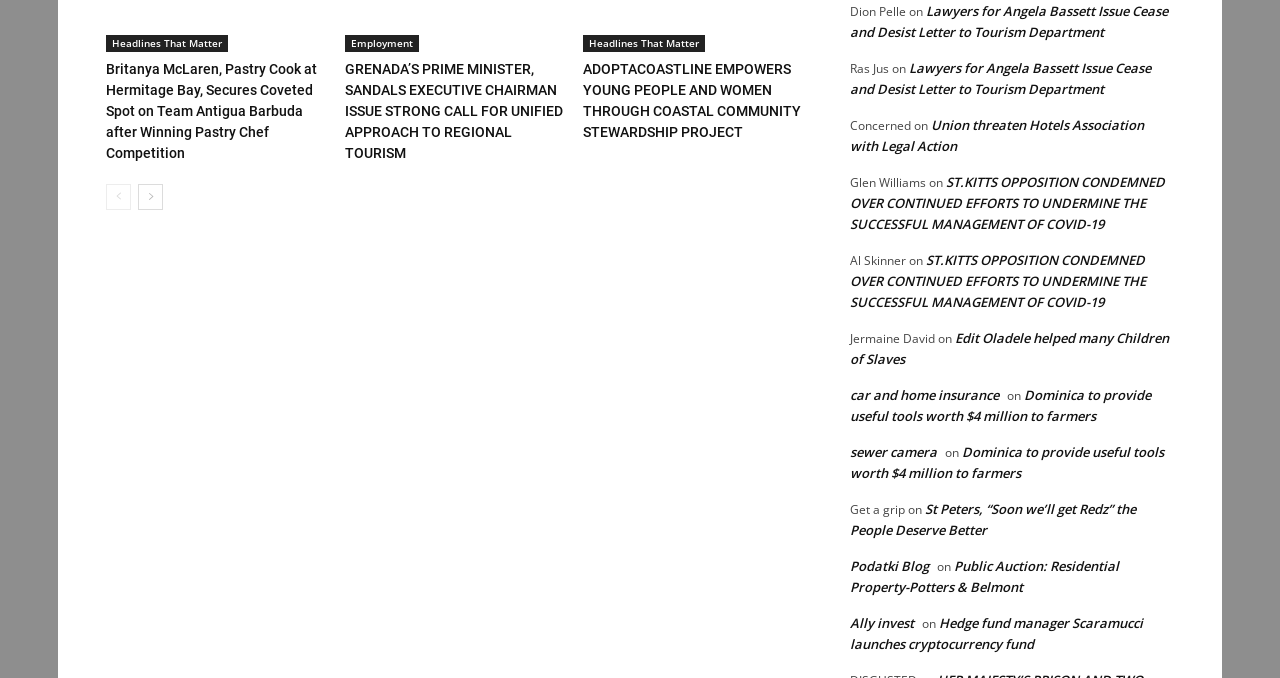Reply to the question below using a single word or brief phrase:
What is the topic of the news article with the author 'Dion Pelle'?

Lawyers for Angela Bassett